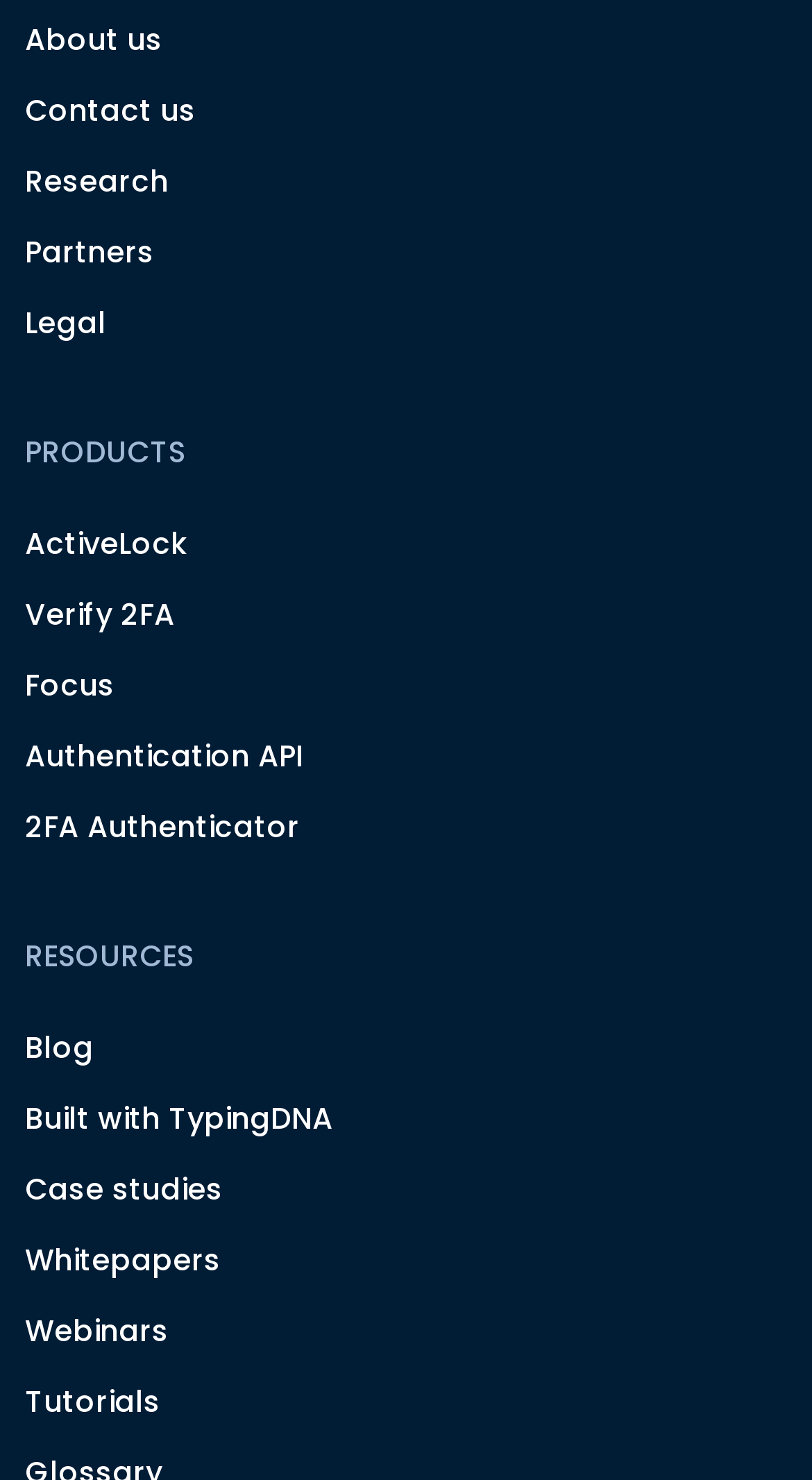Provide a brief response to the question below using a single word or phrase: 
What is the last resource listed?

Tutorials